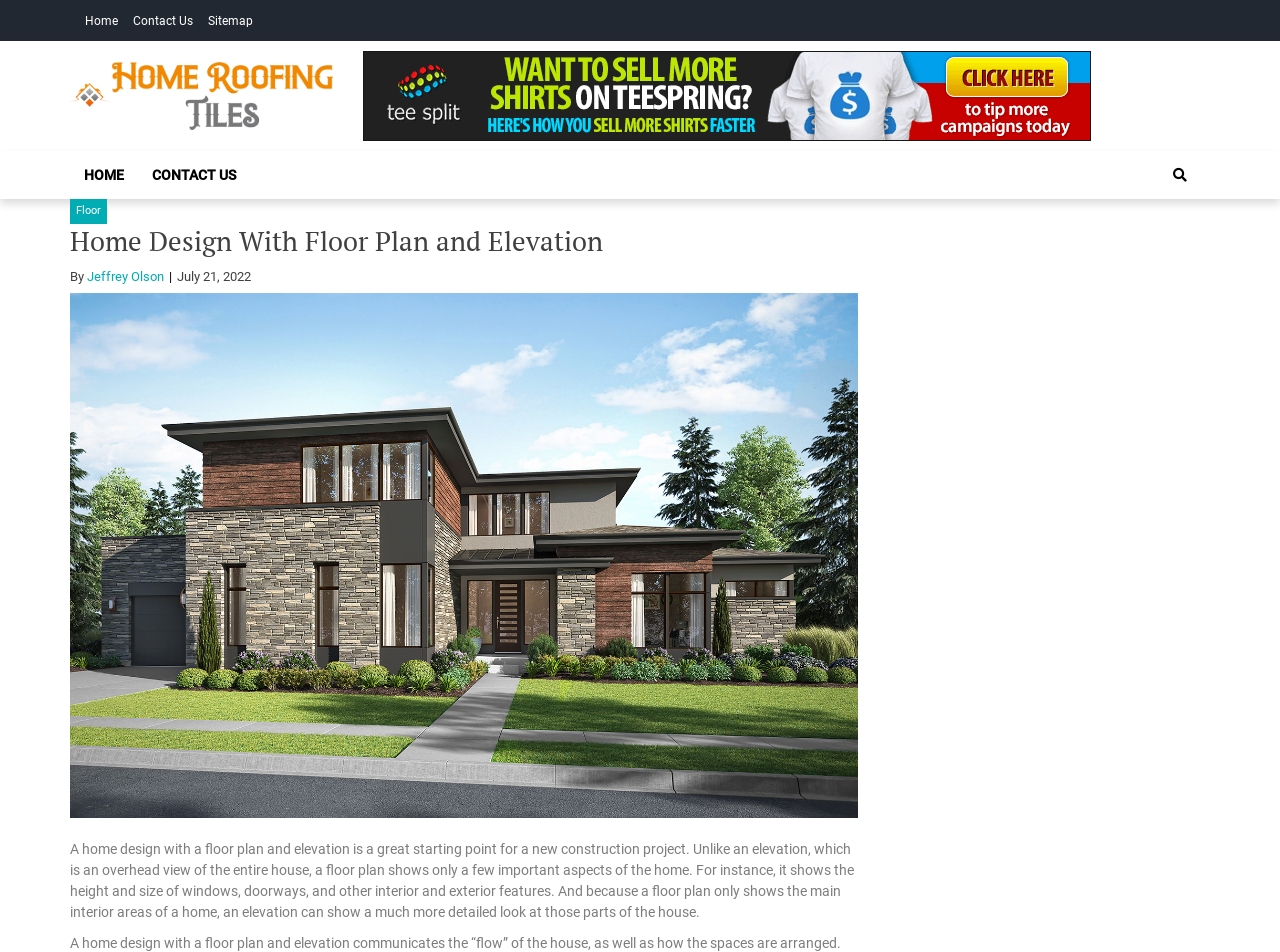Locate the bounding box coordinates of the region to be clicked to comply with the following instruction: "Click on the 'Home' link". The coordinates must be four float numbers between 0 and 1, in the form [left, top, right, bottom].

[0.066, 0.015, 0.092, 0.029]